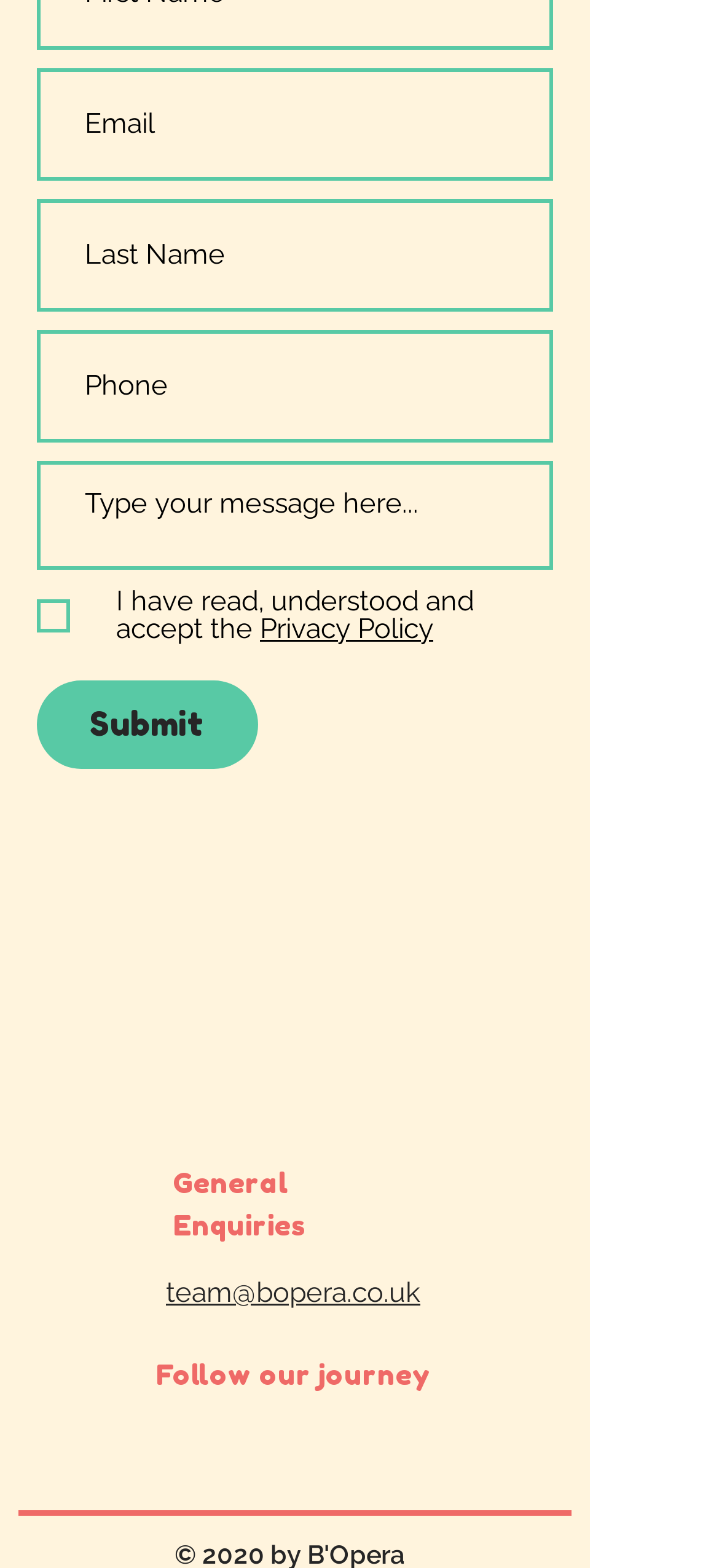Using details from the image, please answer the following question comprehensively:
What is the purpose of the checkbox?

The checkbox is located below the 'Phone' textbox and has a label 'I have read, understood and accept the Privacy Policy'. This suggests that the purpose of the checkbox is to confirm that the user has read and accepted the Privacy Policy before submitting the form.